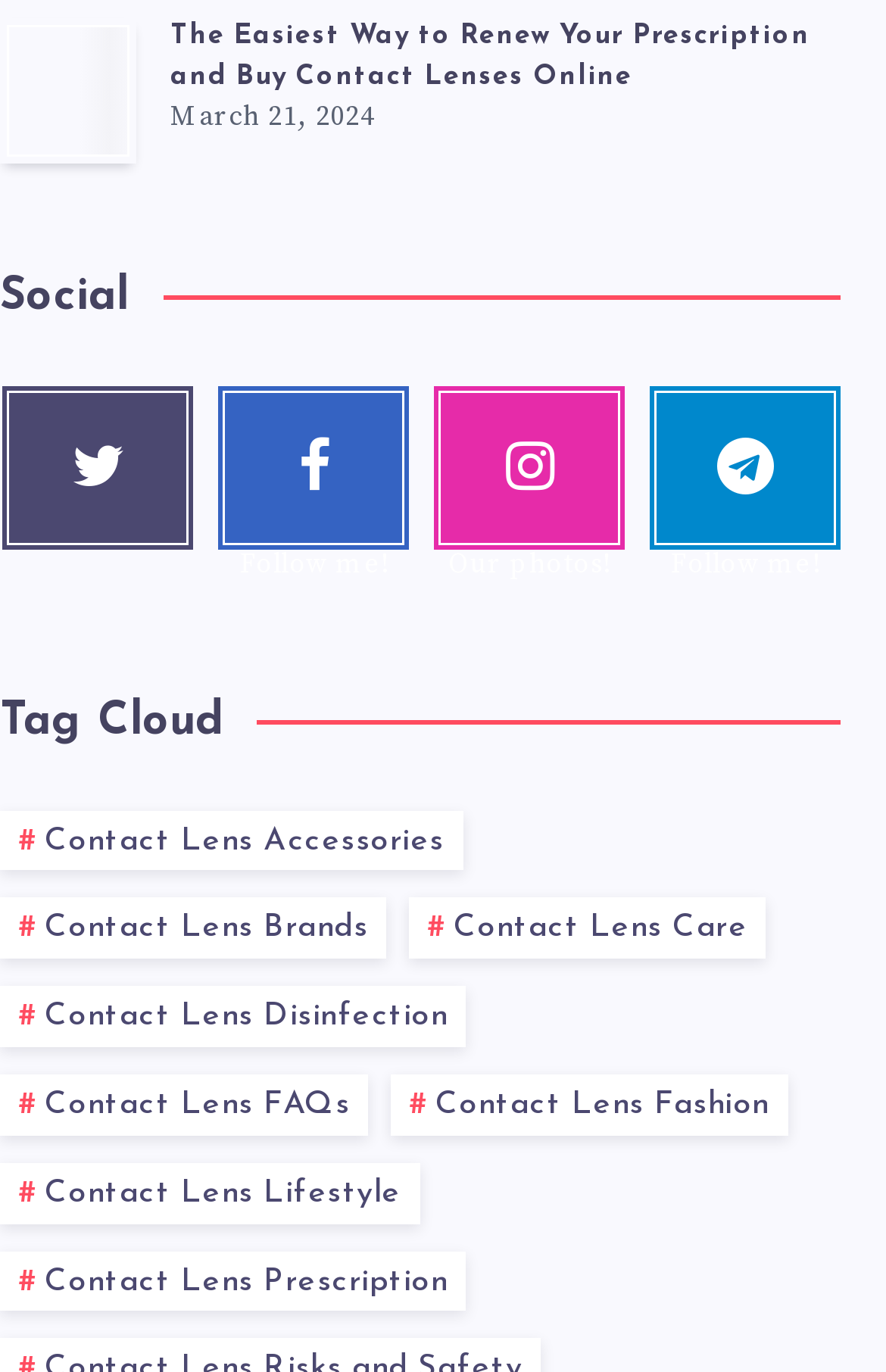Using the elements shown in the image, answer the question comprehensively: What is the date of the article?

The webpage has a time element with the text 'March 21, 2024', which suggests that this is the date of the article or the webpage's content.